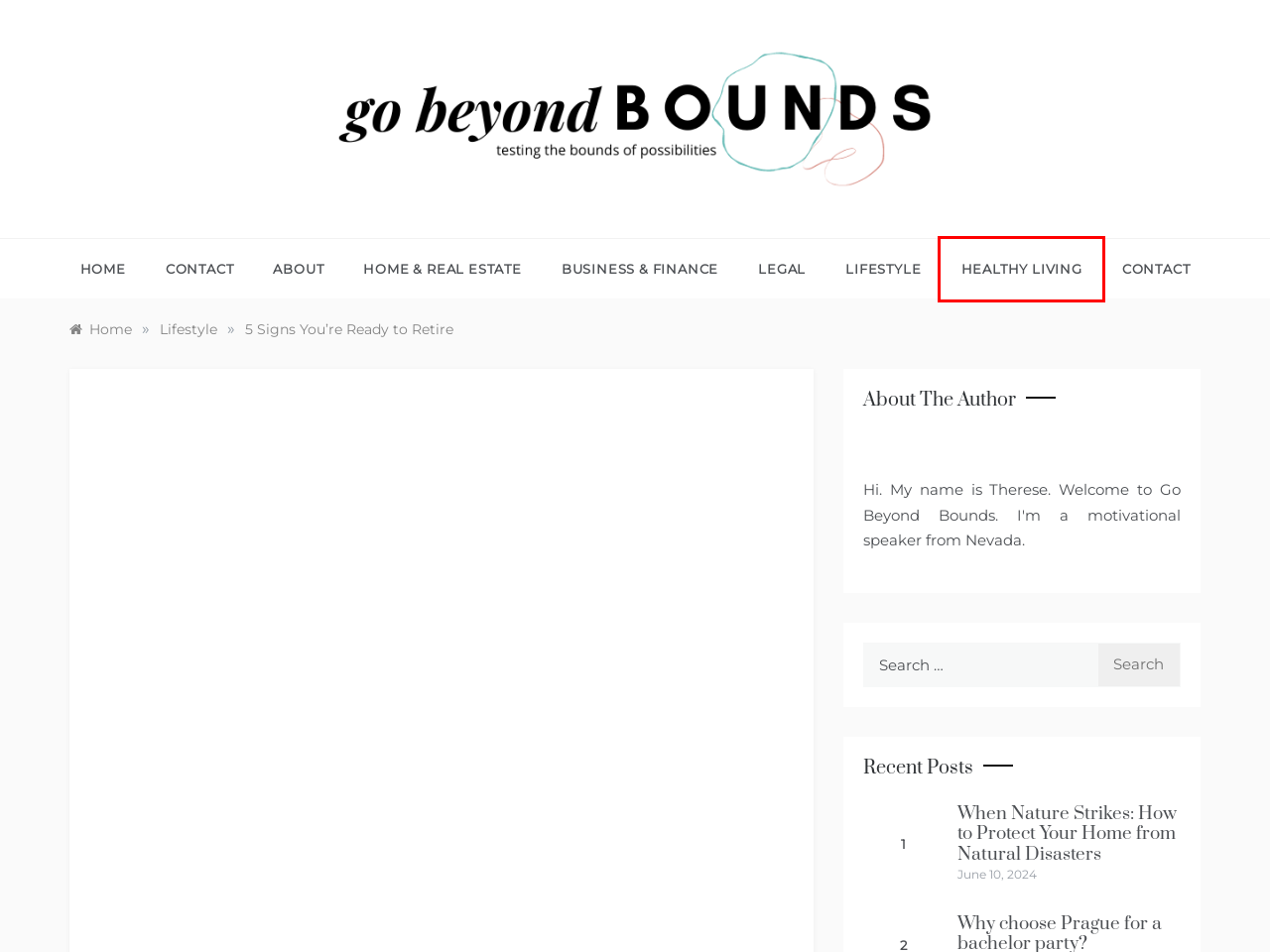Review the webpage screenshot and focus on the UI element within the red bounding box. Select the best-matching webpage description for the new webpage that follows after clicking the highlighted element. Here are the candidates:
A. Lifestyle Archives - Go Beyond Bounds
B. About - Go Beyond Bounds
C. When Nature Strikes: How to Protect Your Home from Natural Disasters - Go Beyond Bounds
D. Contact - Go Beyond Bounds
E. Home & Real Estate Archives - Go Beyond Bounds
F. Healthy Living Archives - Go Beyond Bounds
G. Go Beyond Bounds - Testing the Bounds of Possibilities
H. Legal Archives - Go Beyond Bounds

F